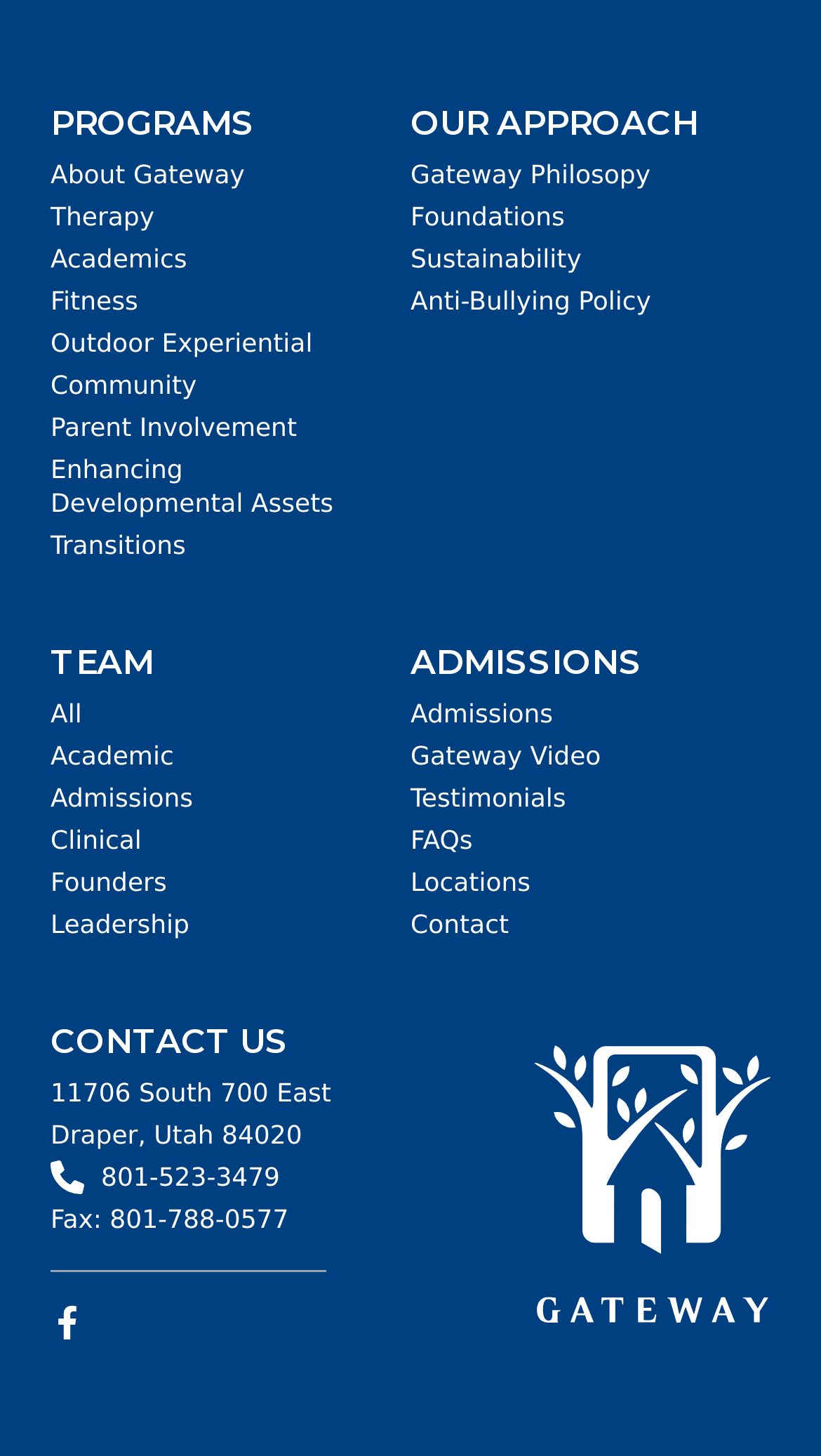Please determine the bounding box coordinates of the section I need to click to accomplish this instruction: "Get directions to the Draper location".

[0.062, 0.741, 0.403, 0.761]